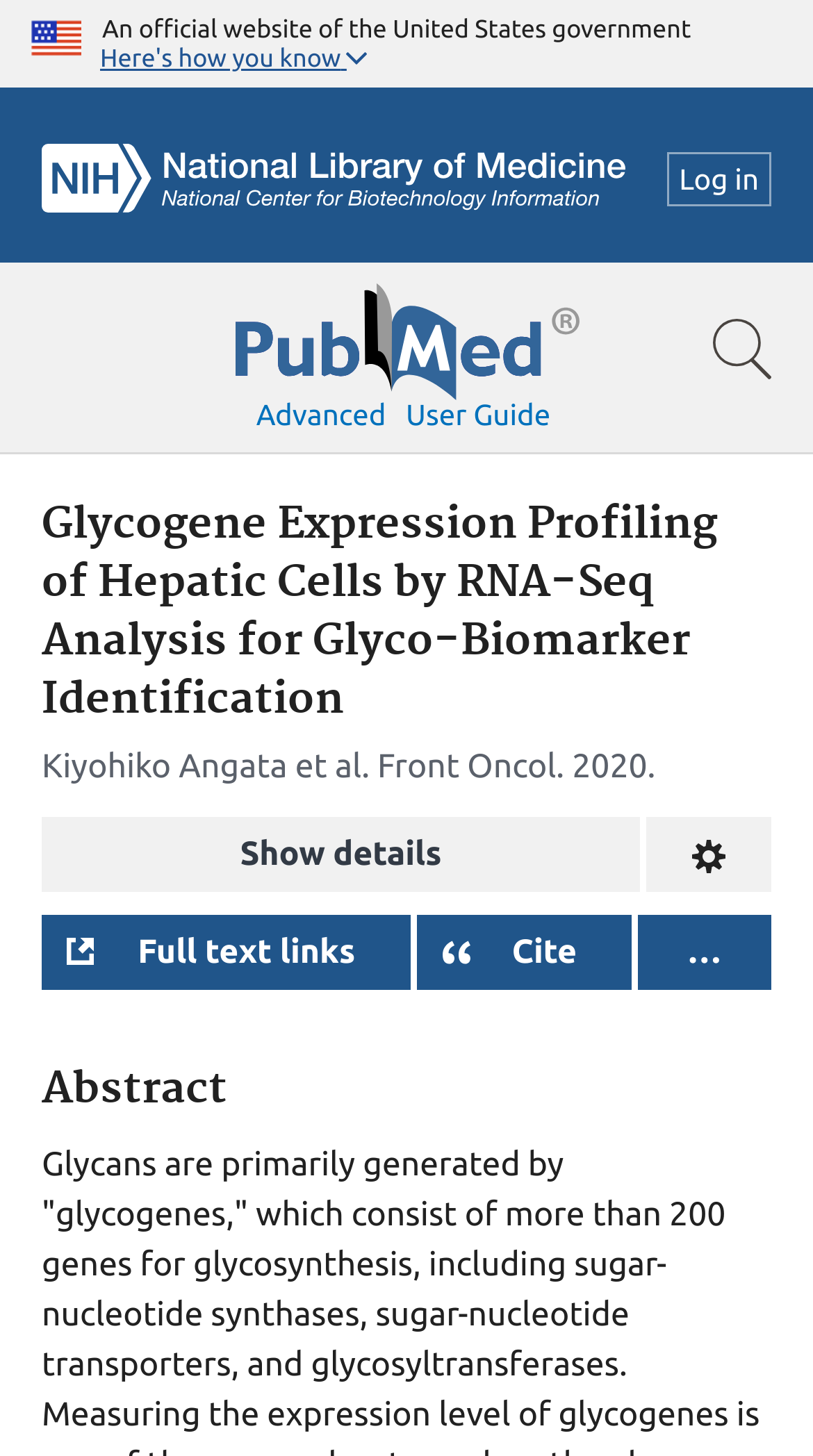Find the bounding box coordinates of the element's region that should be clicked in order to follow the given instruction: "Show advanced search options". The coordinates should consist of four float numbers between 0 and 1, i.e., [left, top, right, bottom].

[0.315, 0.273, 0.475, 0.296]